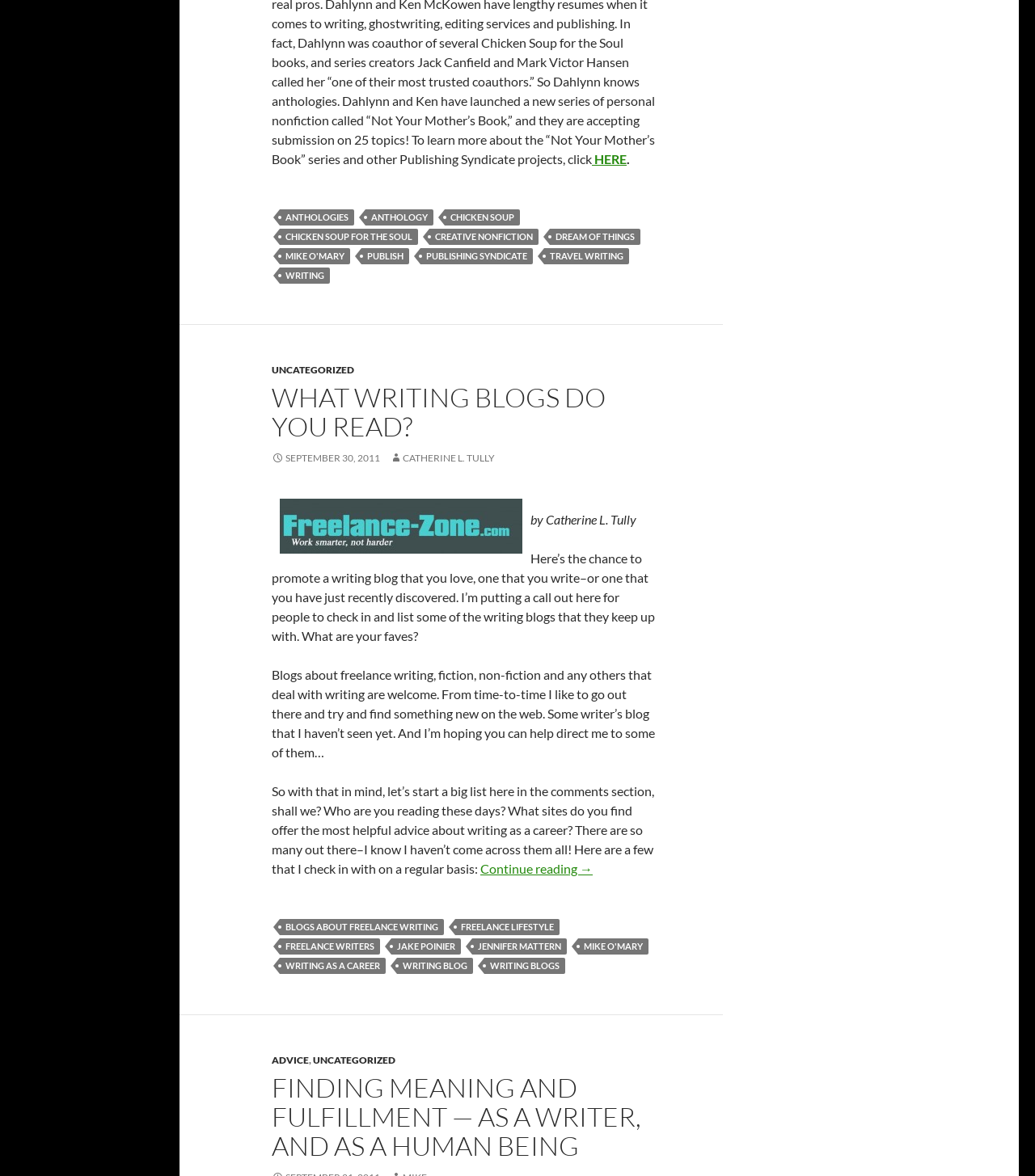What is the date of the blog post?
Using the image as a reference, answer the question in detail.

The date of the blog post can be determined by reading the text ' SEPTEMBER 30, 2011' below the heading.